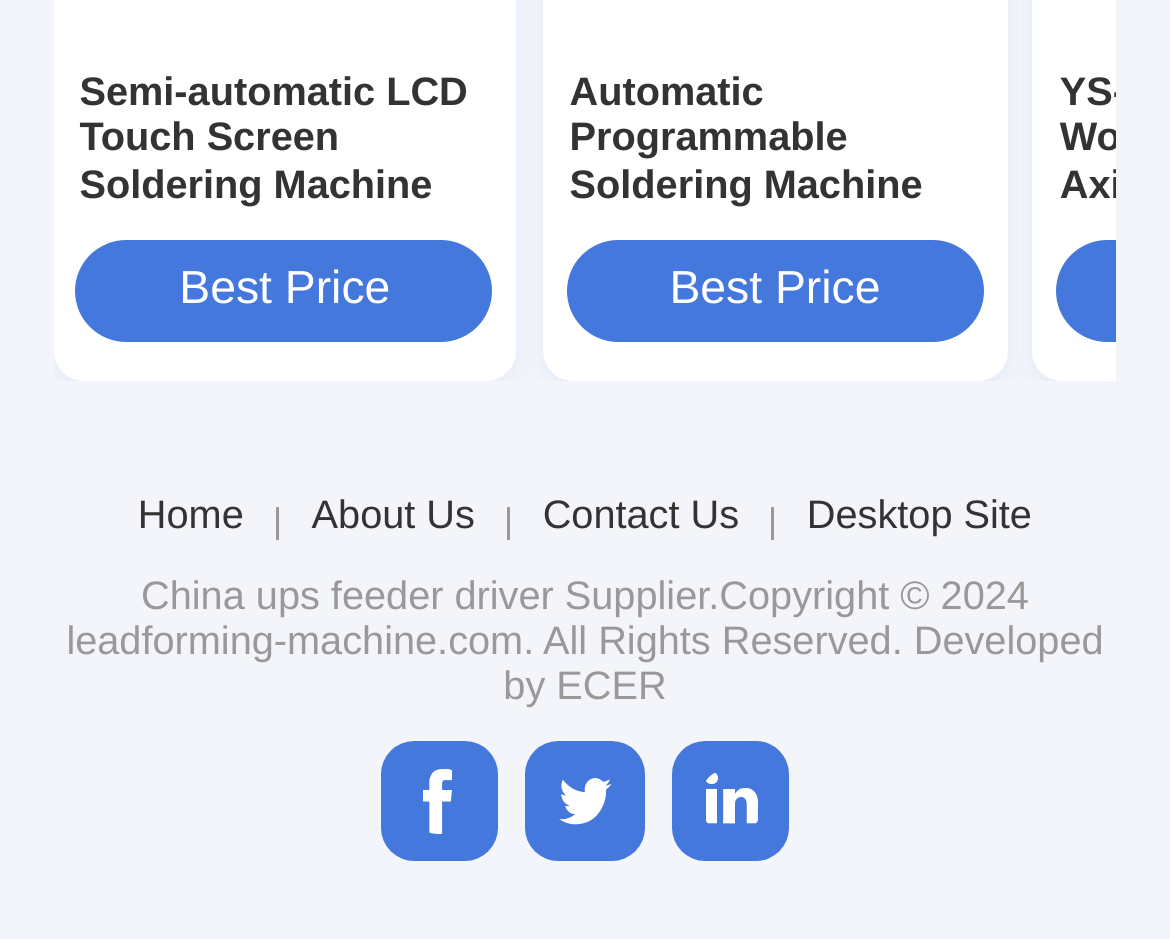Analyze the image and deliver a detailed answer to the question: What is the position of the 'Home' link?

I analyzed the bounding box coordinates of the 'Home' link element and found that its y1 and y2 values are relatively small, indicating it's located near the top of the webpage. Its x1 and x2 values are also relatively small, indicating it's located near the left side of the webpage.